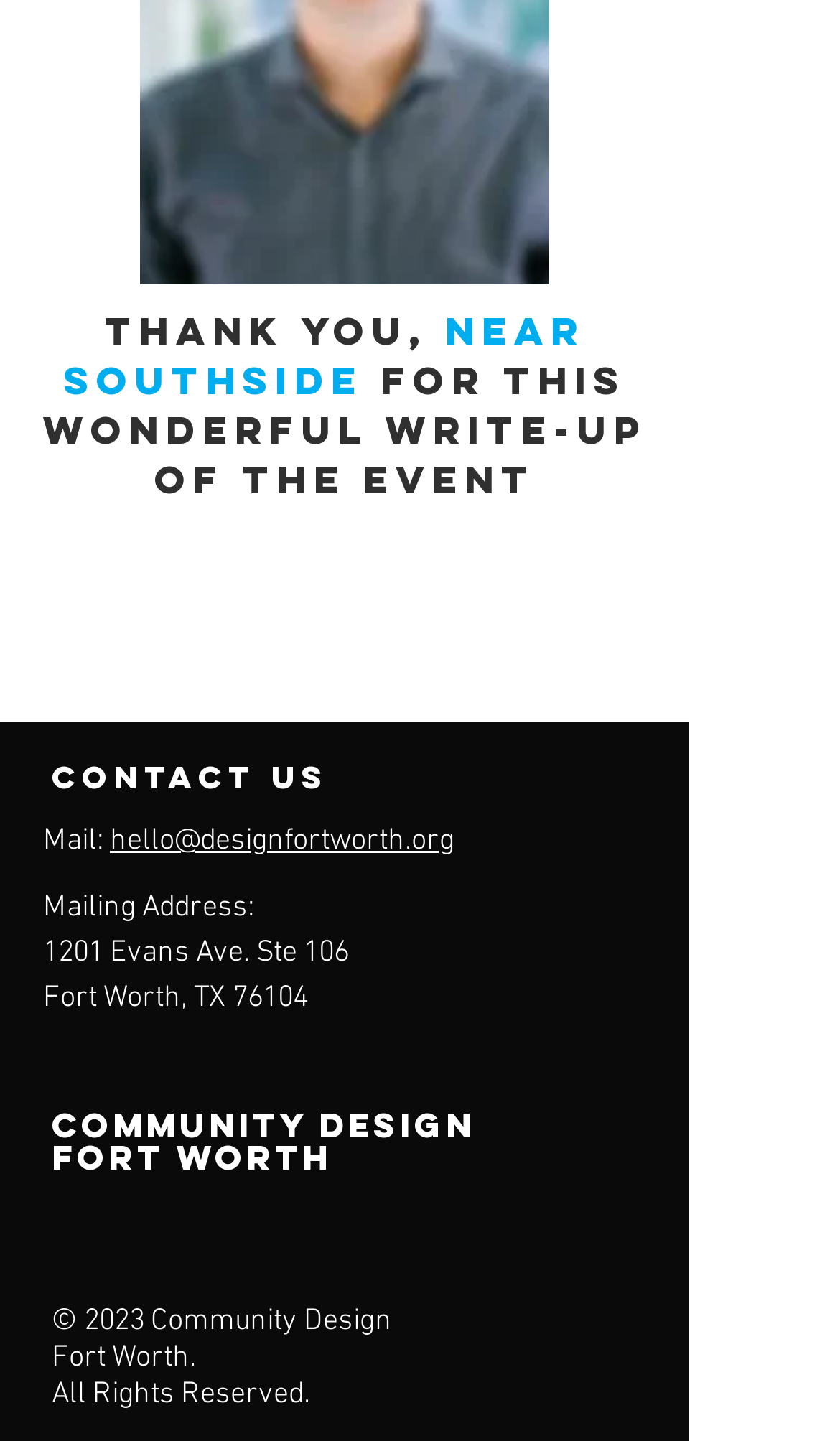Use a single word or phrase to answer the question:
What is the email address to contact?

hello@designfortworth.org